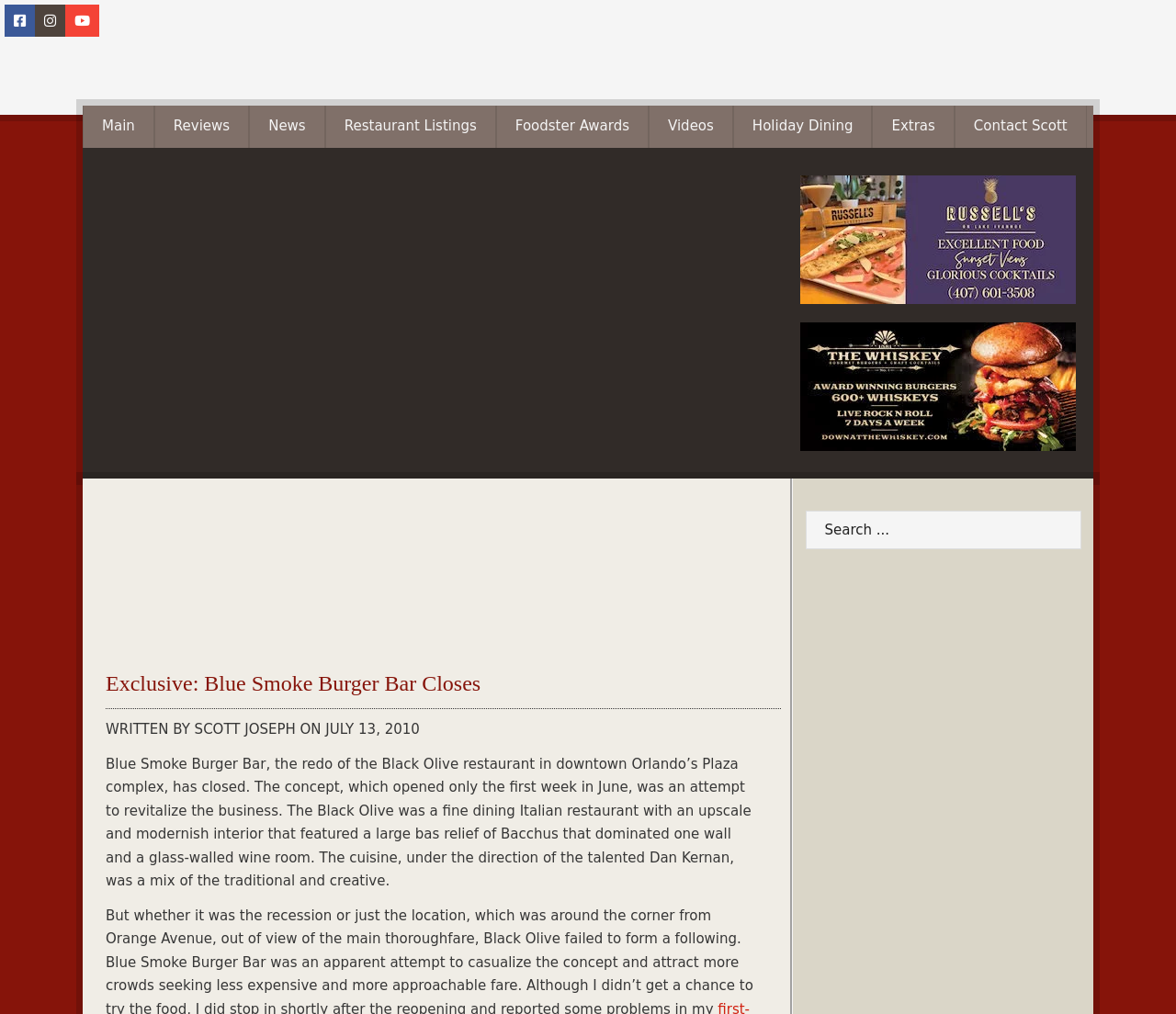By analyzing the image, answer the following question with a detailed response: How many navigation links are there?

The question asks for the number of navigation links, which can be found in the top navigation bar of the webpage. There are 8 links: 'Main', 'Reviews', 'News', 'Restaurant Listings', 'Foodster Awards', 'Videos', 'Holiday Dining', and 'Extras'.